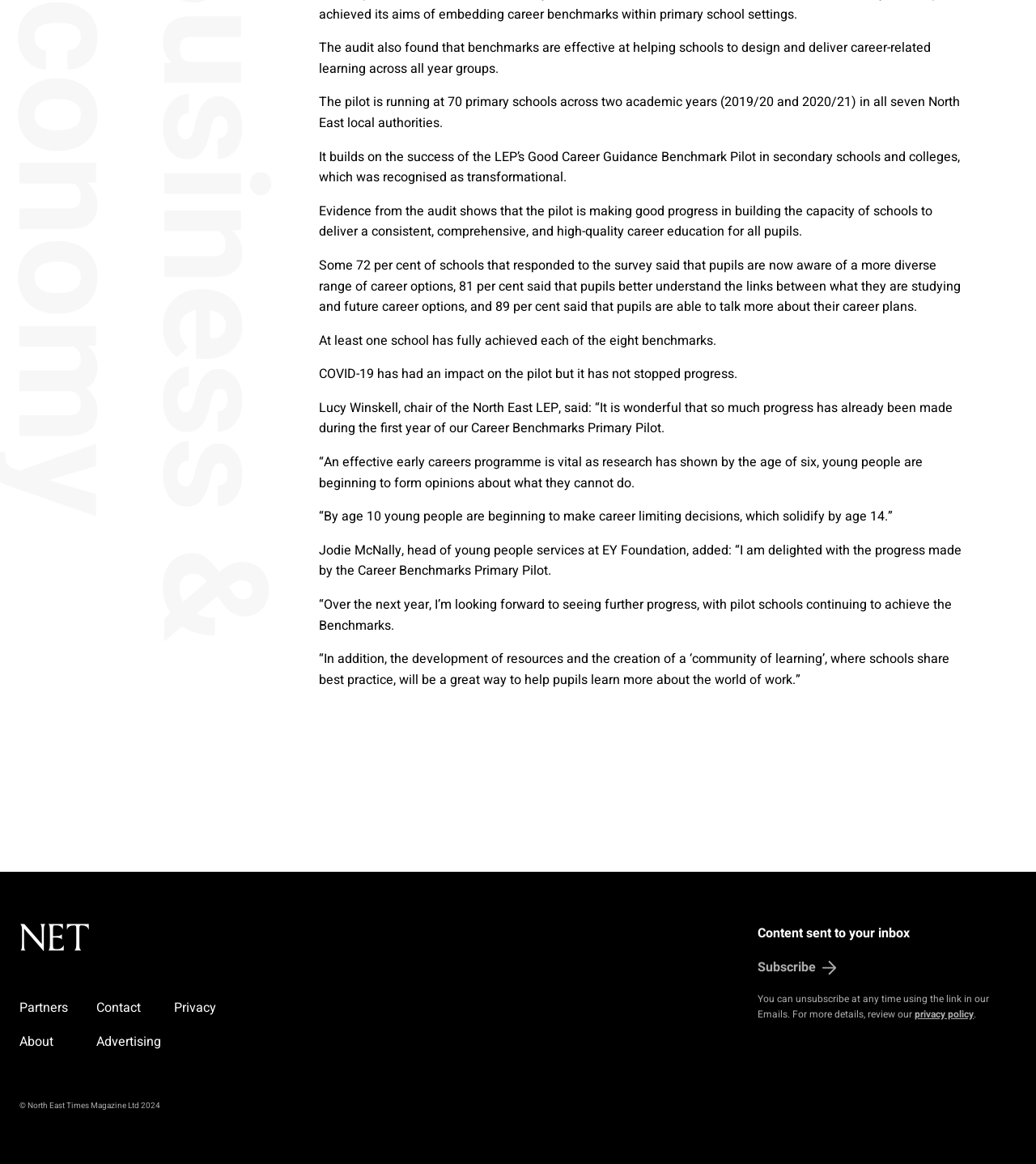Bounding box coordinates are given in the format (top-left x, top-left y, bottom-right x, bottom-right y). All values should be floating point numbers between 0 and 1. Provide the bounding box coordinate for the UI element described as: privacy policy

[0.883, 0.865, 0.94, 0.877]